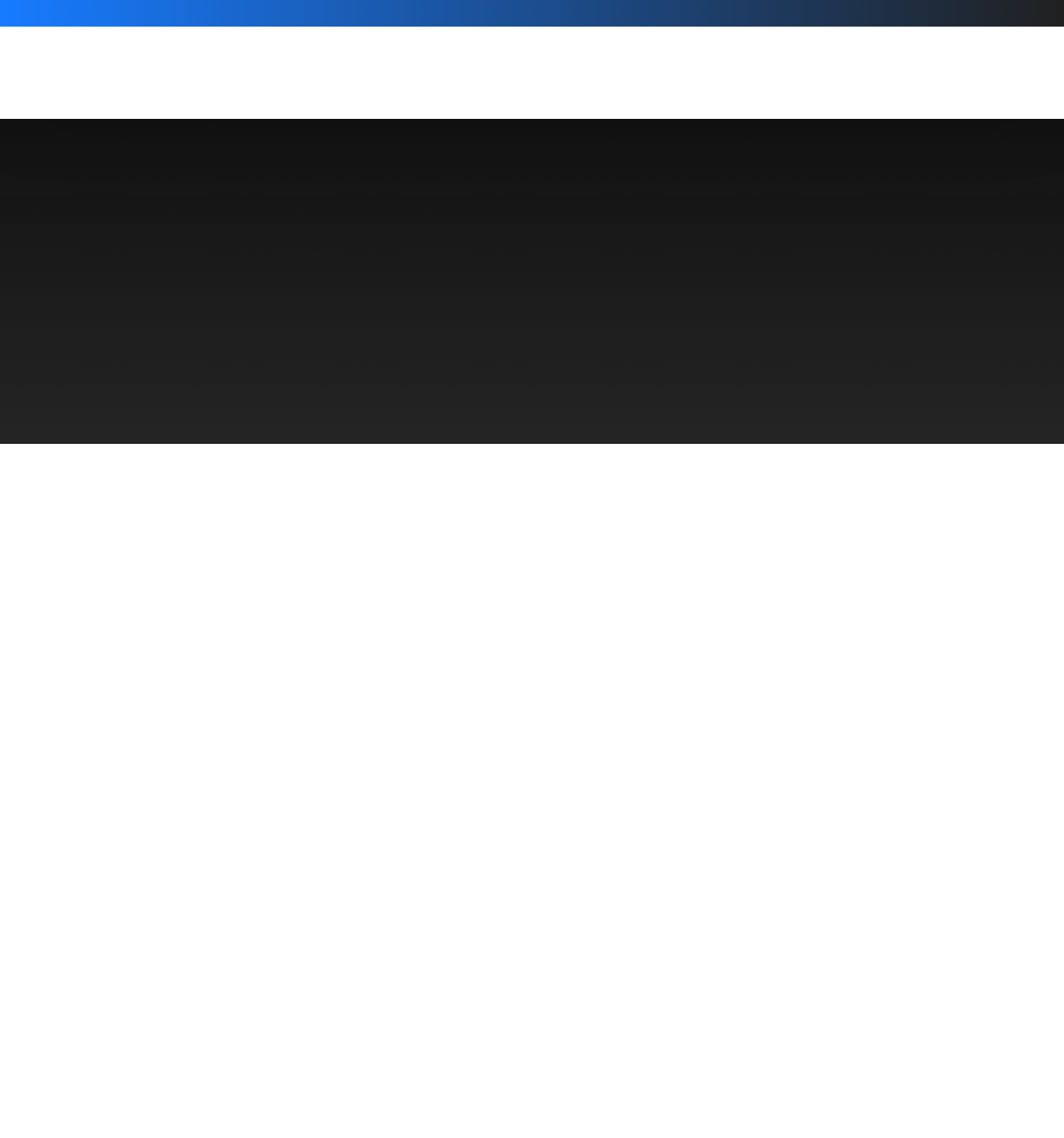Specify the bounding box coordinates of the element's region that should be clicked to achieve the following instruction: "Read the blog post about 7 reasons your organization needs a cloud management platform". The bounding box coordinates consist of four float numbers between 0 and 1, in the format [left, top, right, bottom].

[0.198, 0.174, 0.595, 0.188]